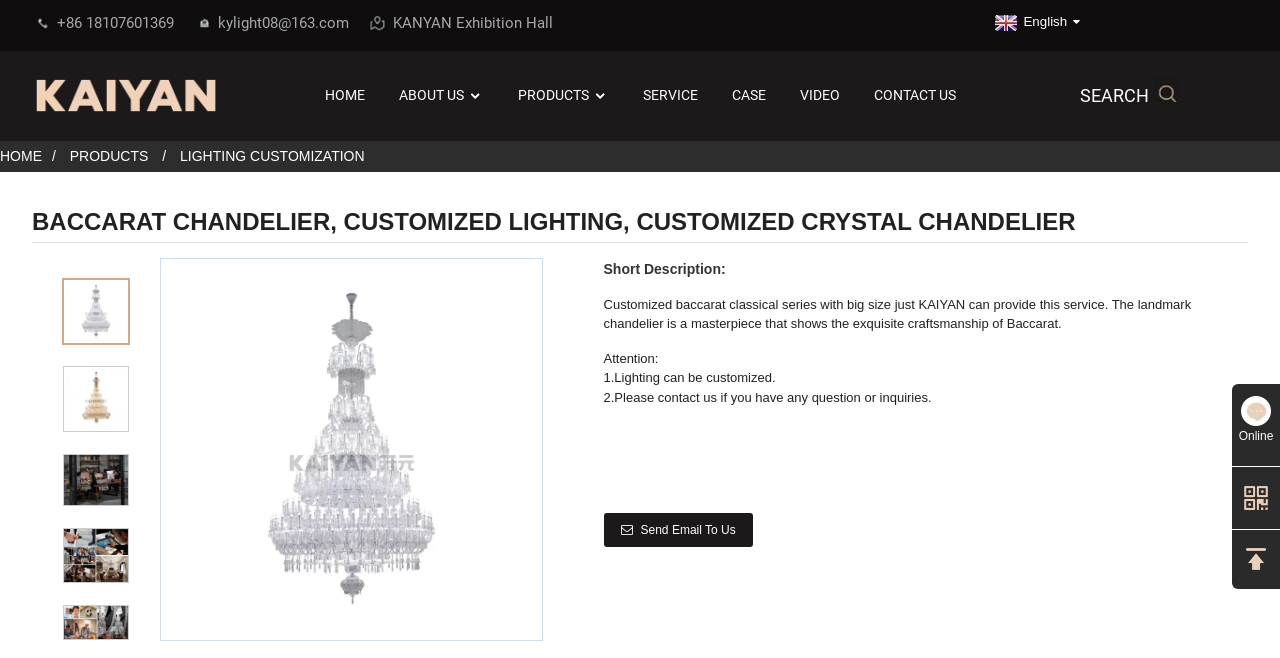Specify the bounding box coordinates of the area that needs to be clicked to achieve the following instruction: "Call (239) 325-5000".

None